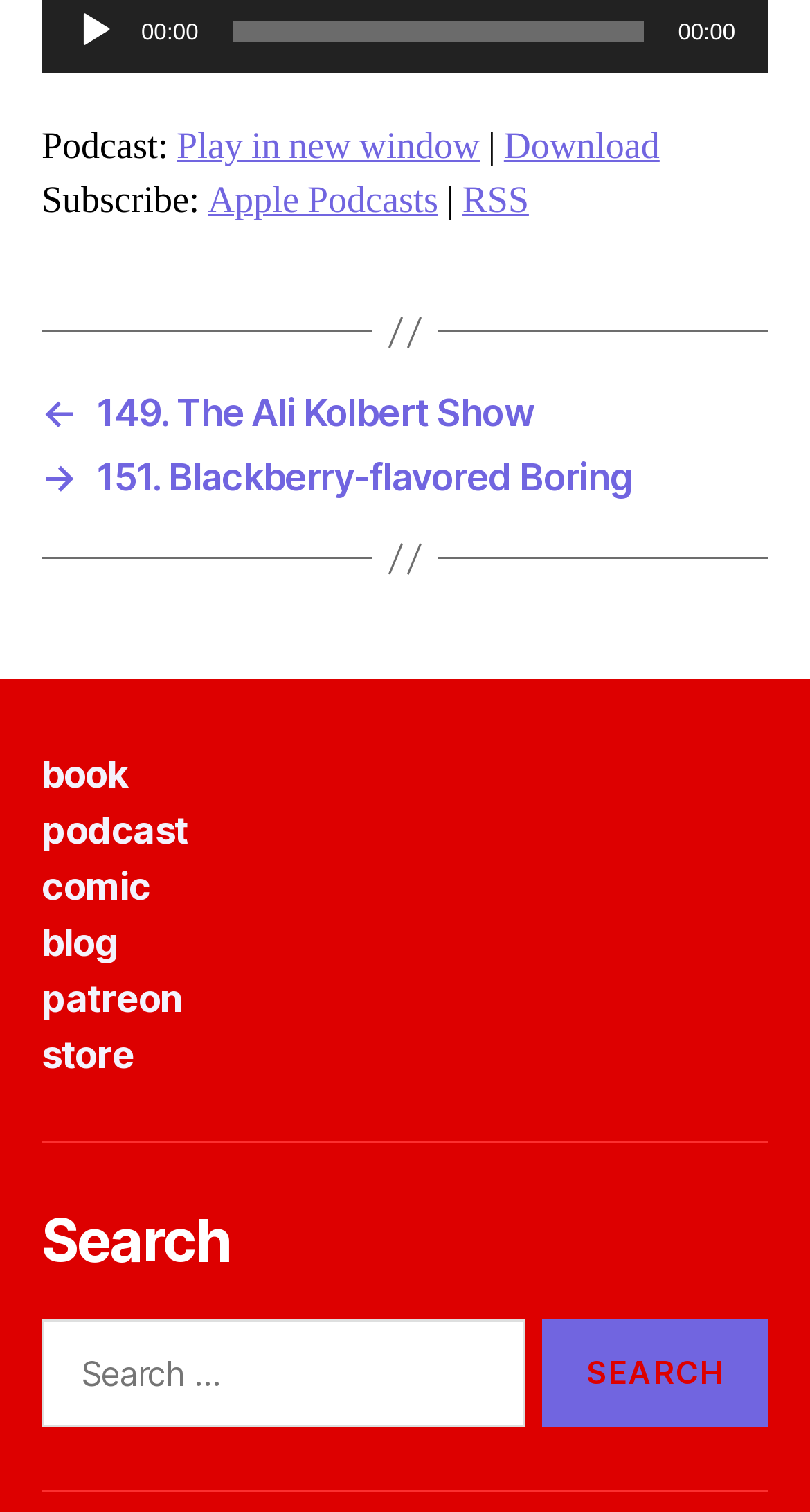Please provide the bounding box coordinates for the element that needs to be clicked to perform the following instruction: "Toggle navigation". The coordinates should be given as four float numbers between 0 and 1, i.e., [left, top, right, bottom].

None